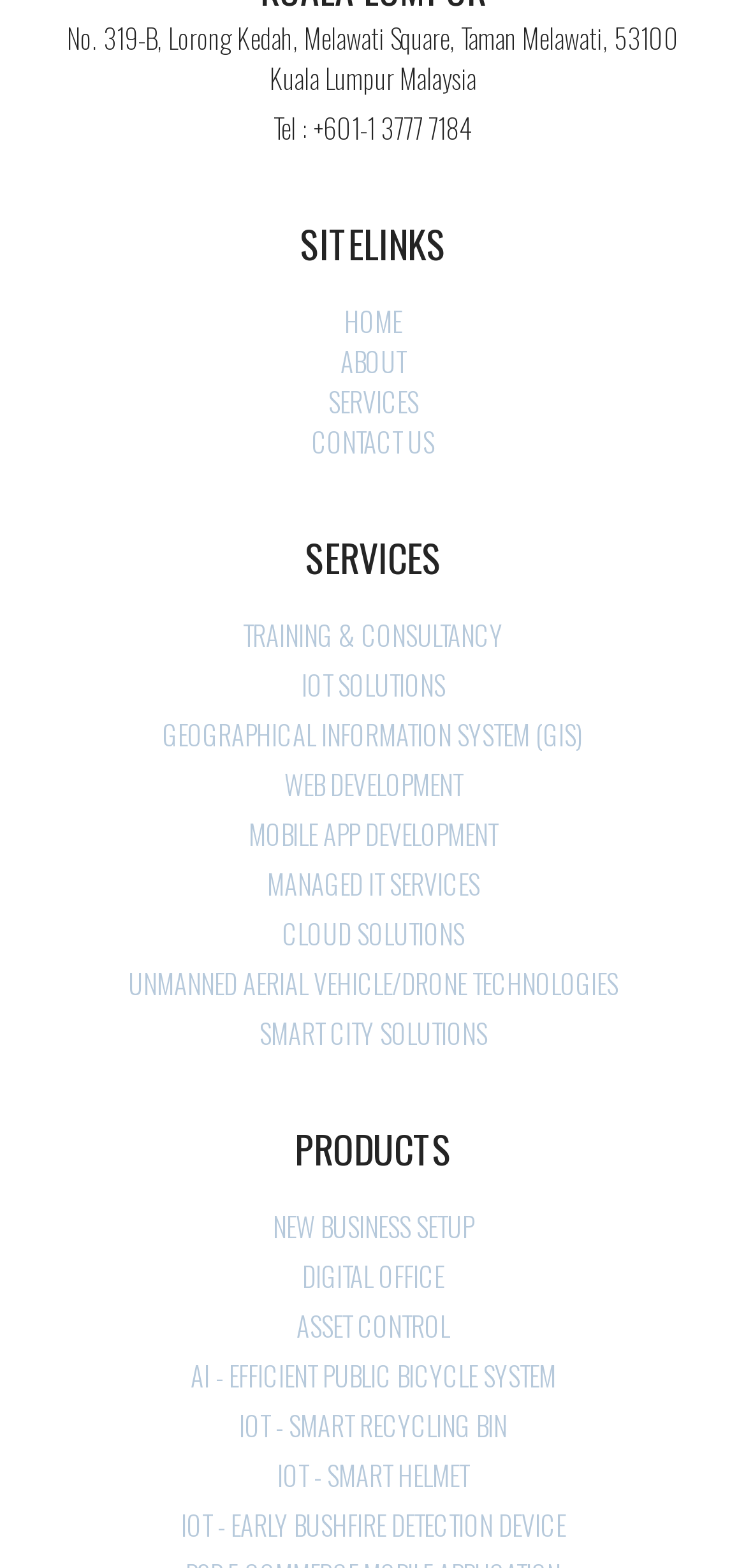Identify the bounding box of the UI element described as follows: "Forms and Documents". Provide the coordinates as four float numbers in the range of 0 to 1 [left, top, right, bottom].

None